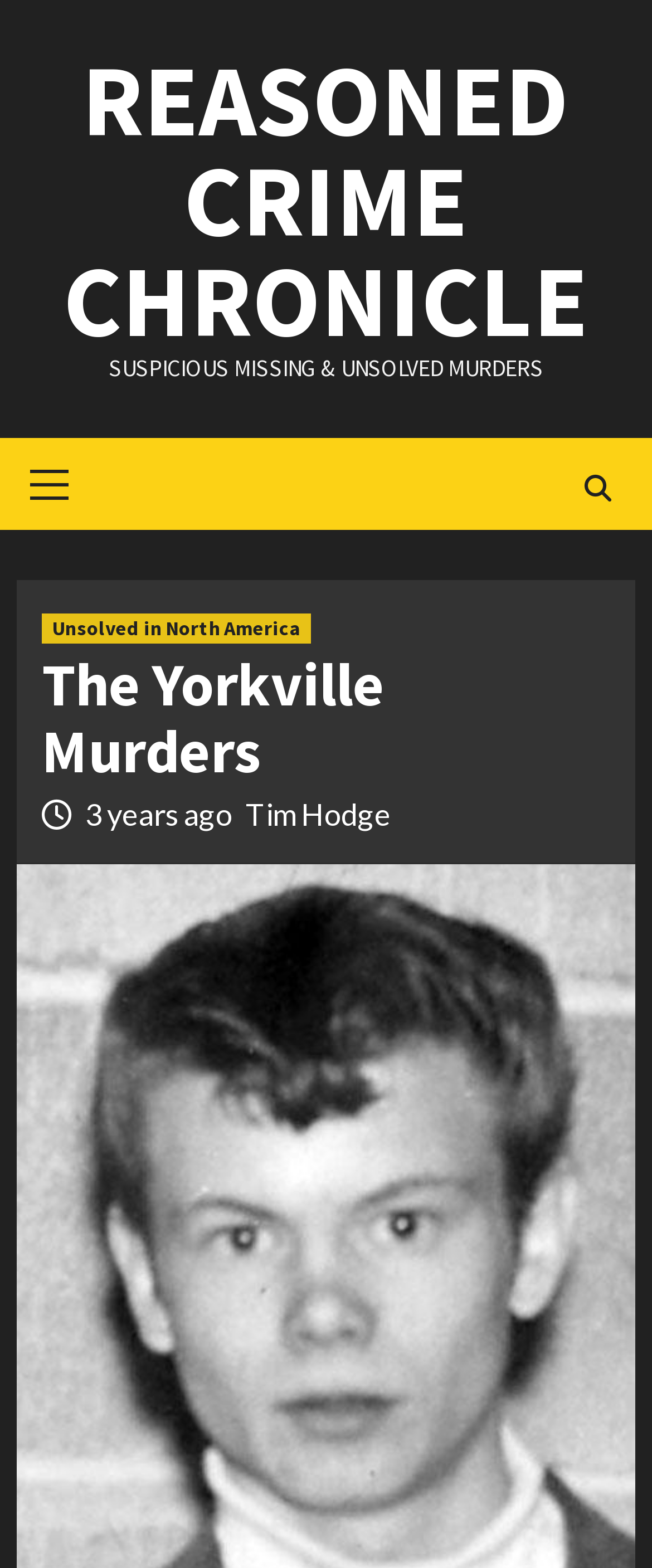Please analyze the image and provide a thorough answer to the question:
What is the category of 'Unsolved in North America'?

The link 'Unsolved in North America' is present under the generic element 'primary-menu', suggesting that 'Unsolved in North America' is a category under the primary menu.